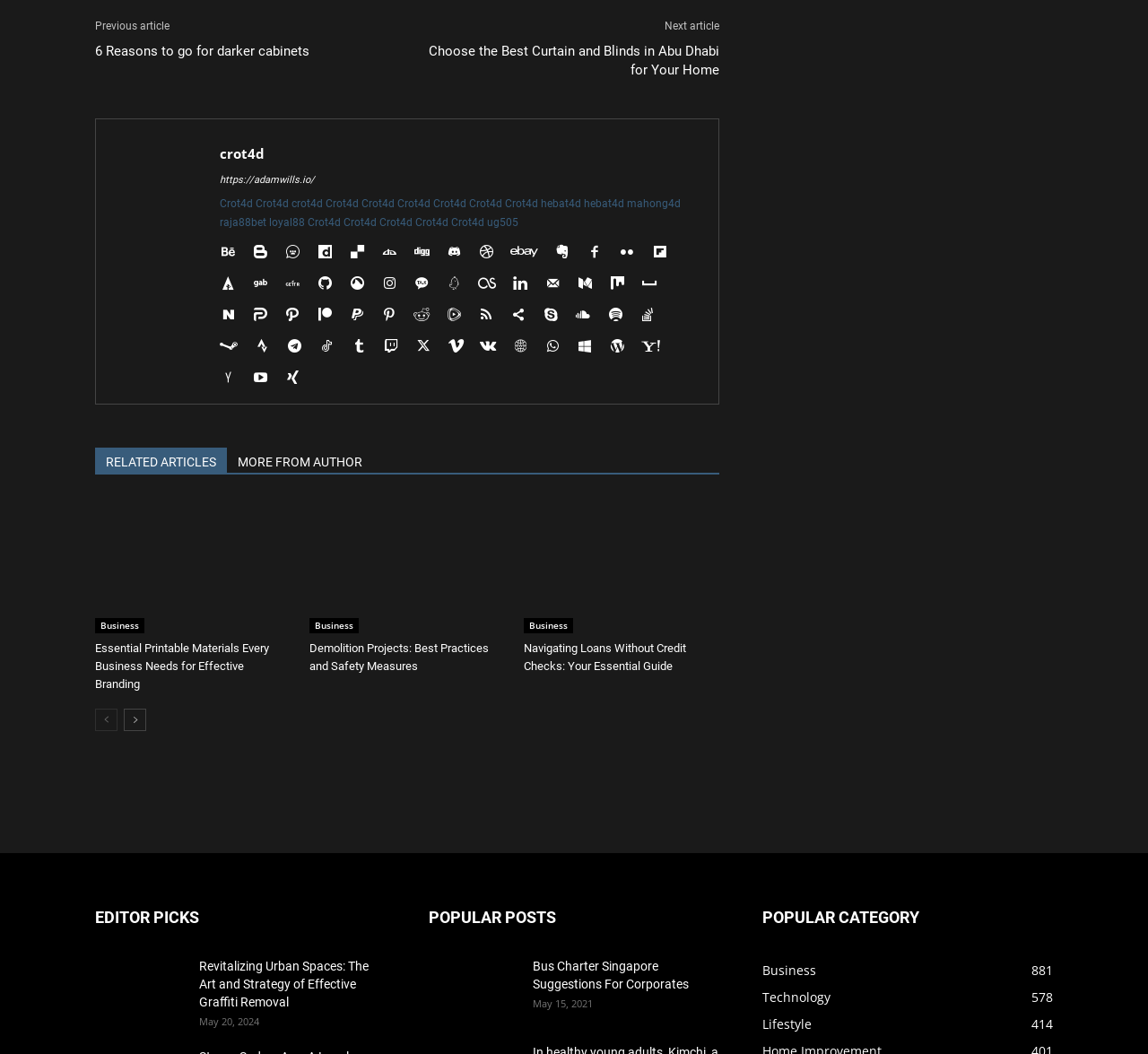What is the purpose of the 'Previous article' button?
Please give a detailed and elaborate explanation in response to the question.

Based on the context of the webpage and the presence of the 'Next article' button, I can infer that the 'Previous article' button is used to navigate to the previous article or content on the webpage.